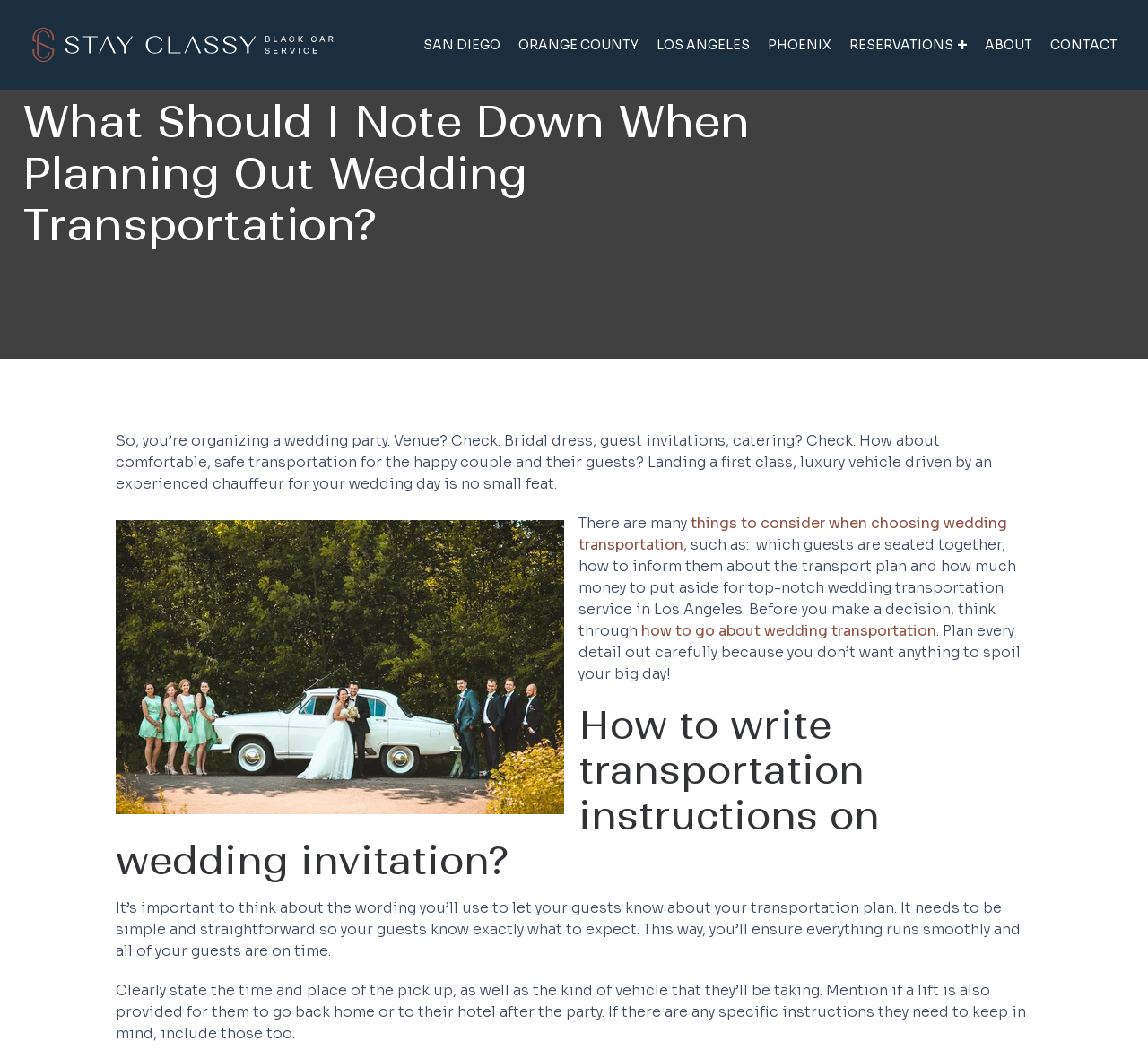Find and indicate the bounding box coordinates of the region you should select to follow the given instruction: "Visit 'LOS ANGELES'".

[0.564, 0.0, 0.661, 0.085]